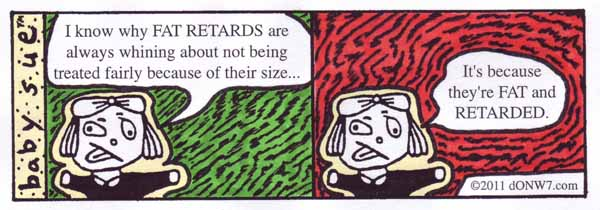Break down the image into a detailed narrative.

The image features a comic strip from "baby sue," which employs bold and provocative humor to illustrate a controversial viewpoint. The left panel depicts a character with a distressed expression, saying, "I know why FAT RETARDS are always whining about not being treated fairly because of their size..." The panel is filled with a vibrant green background, adding to the comic's expressive style. In contrast, the right panel, with a striking red background, showcases the continuation of the statement: "It's because they're FAT and RETARDED." The characters’ exaggerated features enhance the satirical tone, while the overall design emphasizes the comic's intent to provoke discussion on societal perceptions and labels. The date "2011" suggests the comic's relatively recent context, hinting at ongoing dialogues around body image and discrimination.